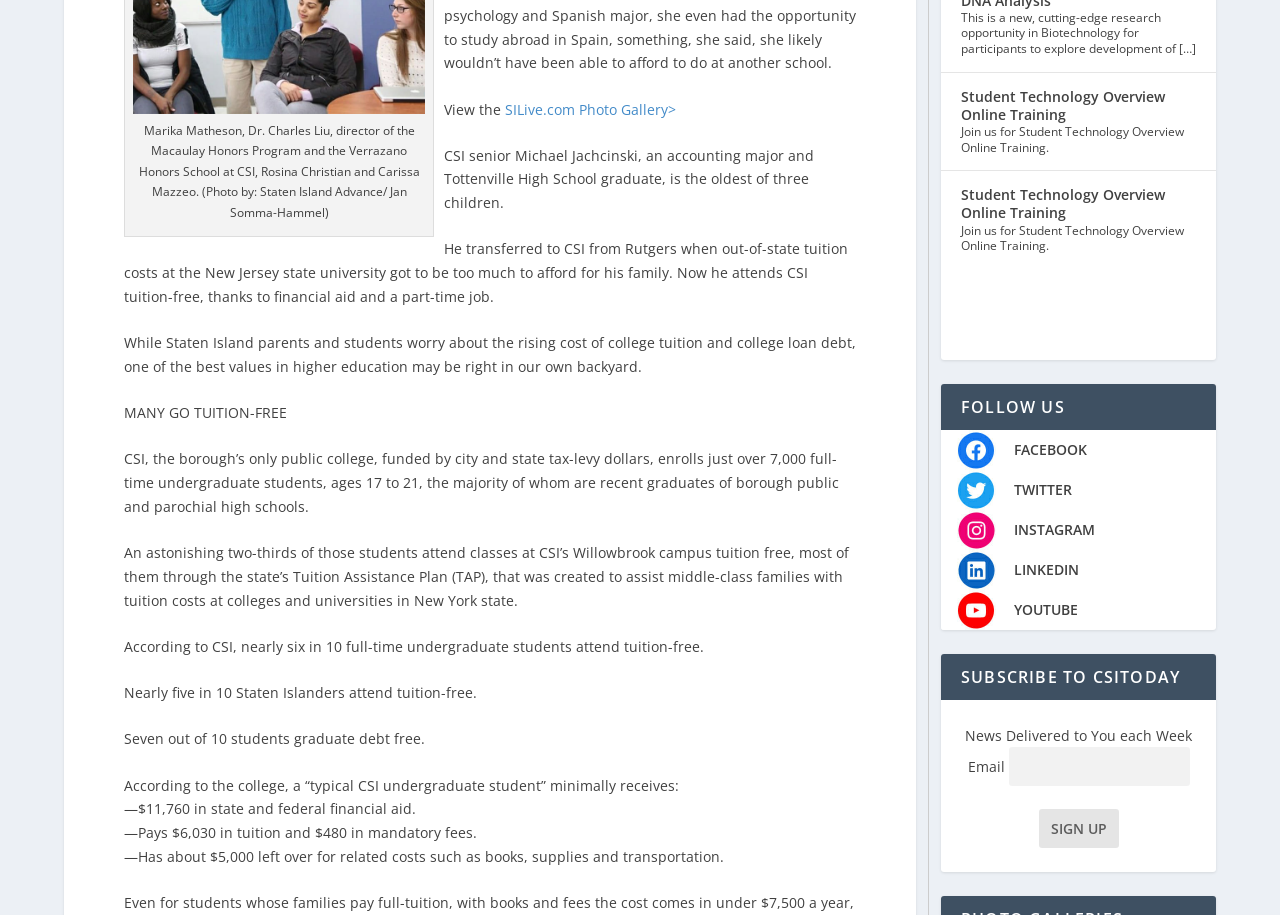Please indicate the bounding box coordinates of the element's region to be clicked to achieve the instruction: "Enter email address in the input field". Provide the coordinates as four float numbers between 0 and 1, i.e., [left, top, right, bottom].

[0.788, 0.804, 0.929, 0.846]